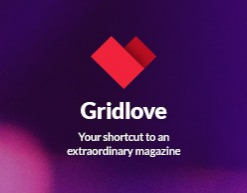What is the dominant color of the backdrop?
Using the details shown in the screenshot, provide a comprehensive answer to the question.

The backdrop is a soft blend of purple hues, adding a vibrant touch that enhances the overall aesthetic of the design.